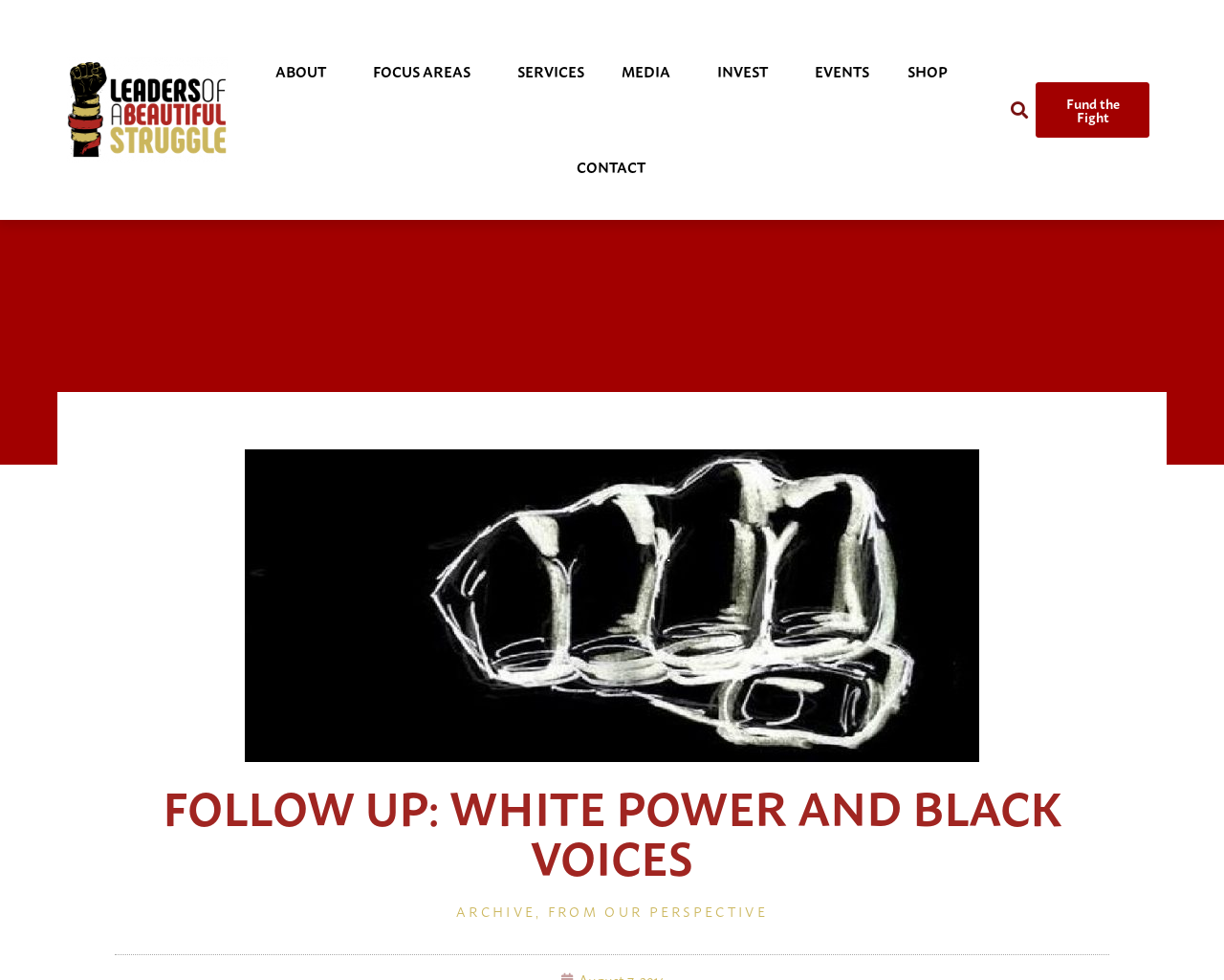Based on the element description alt="LBS logo" title="LBS logo", identify the bounding box of the UI element in the given webpage screenshot. The coordinates should be in the format (top-left x, top-left y, bottom-right x, bottom-right y) and must be between 0 and 1.

[0.054, 0.059, 0.209, 0.166]